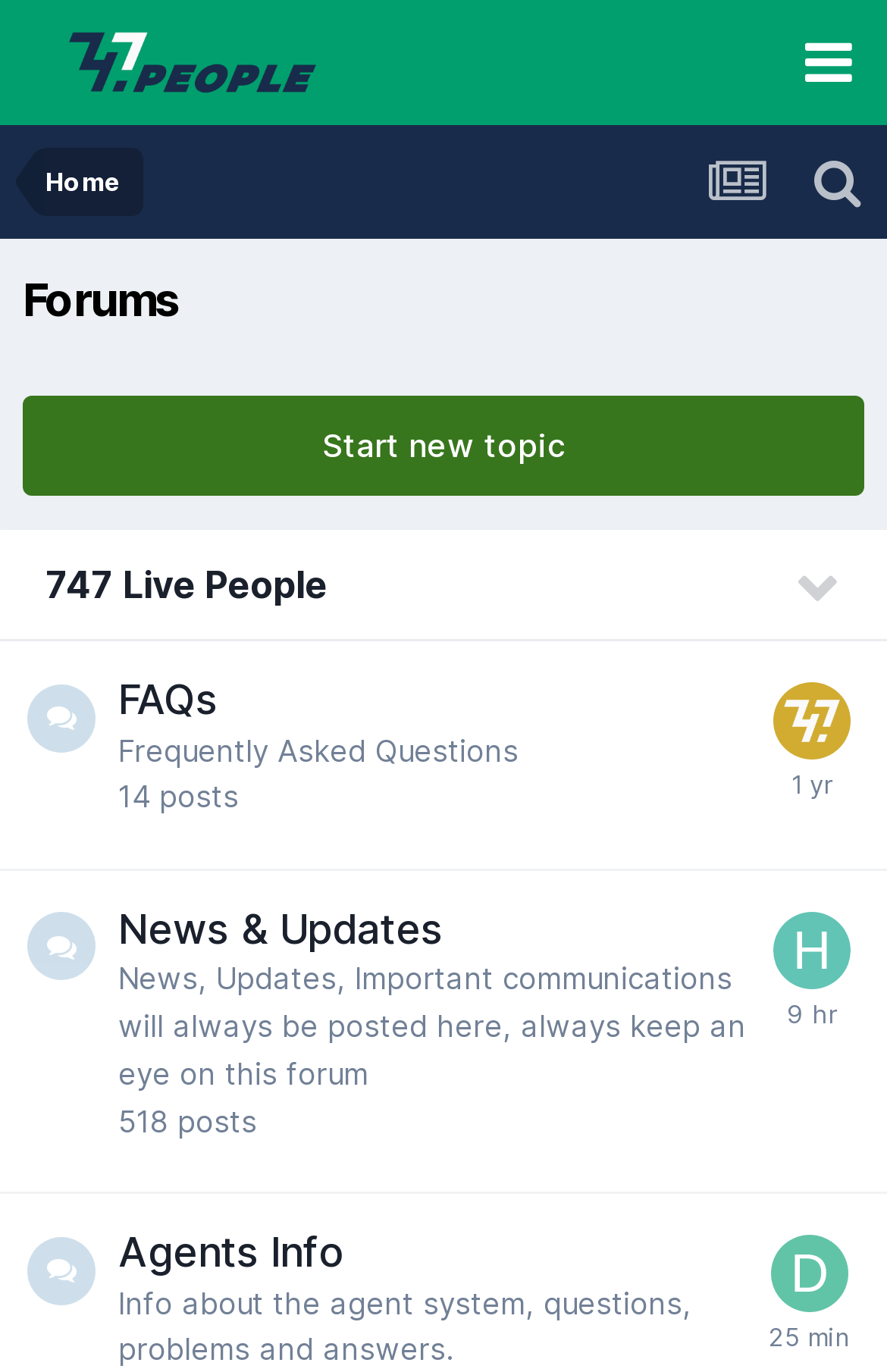Point out the bounding box coordinates of the section to click in order to follow this instruction: "Enter email address".

None